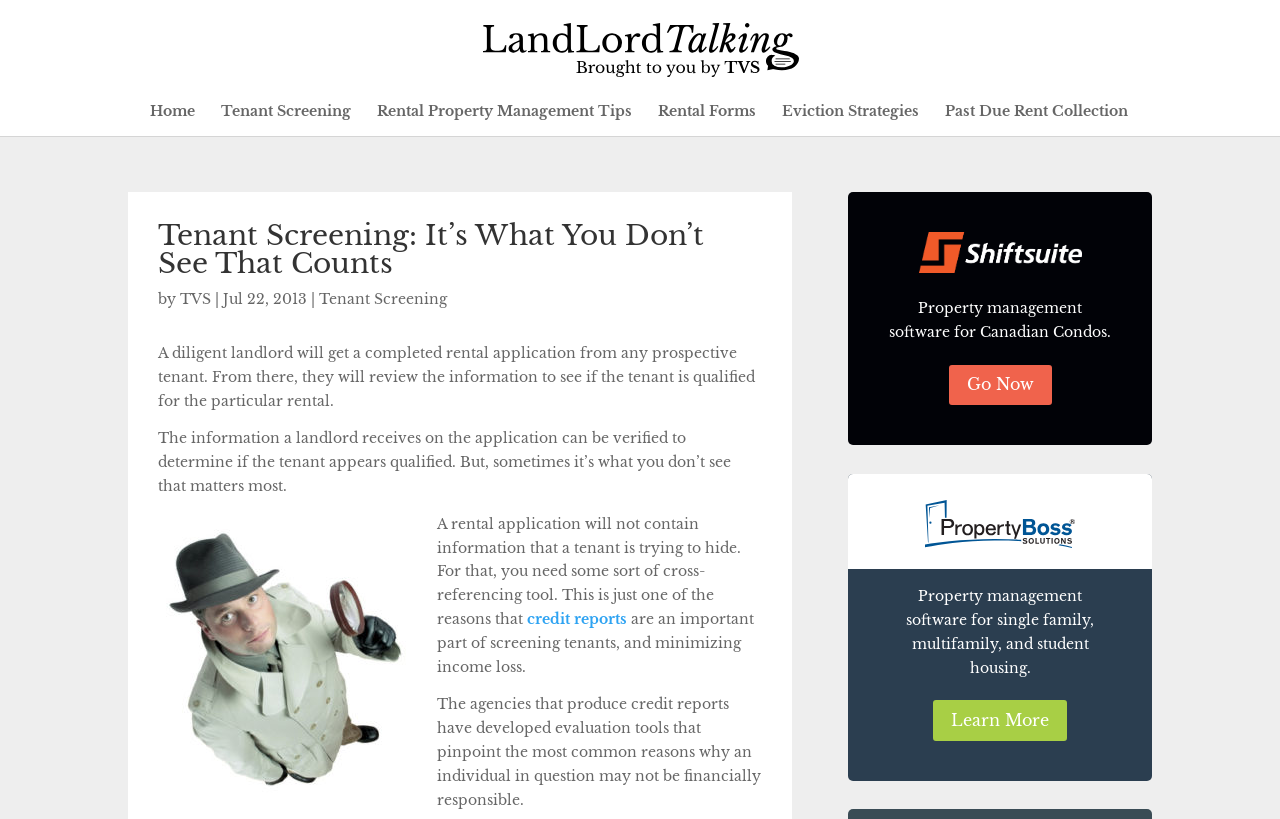Using the format (top-left x, top-left y, bottom-right x, bottom-right y), provide the bounding box coordinates for the described UI element. All values should be floating point numbers between 0 and 1: TVS

[0.141, 0.354, 0.165, 0.376]